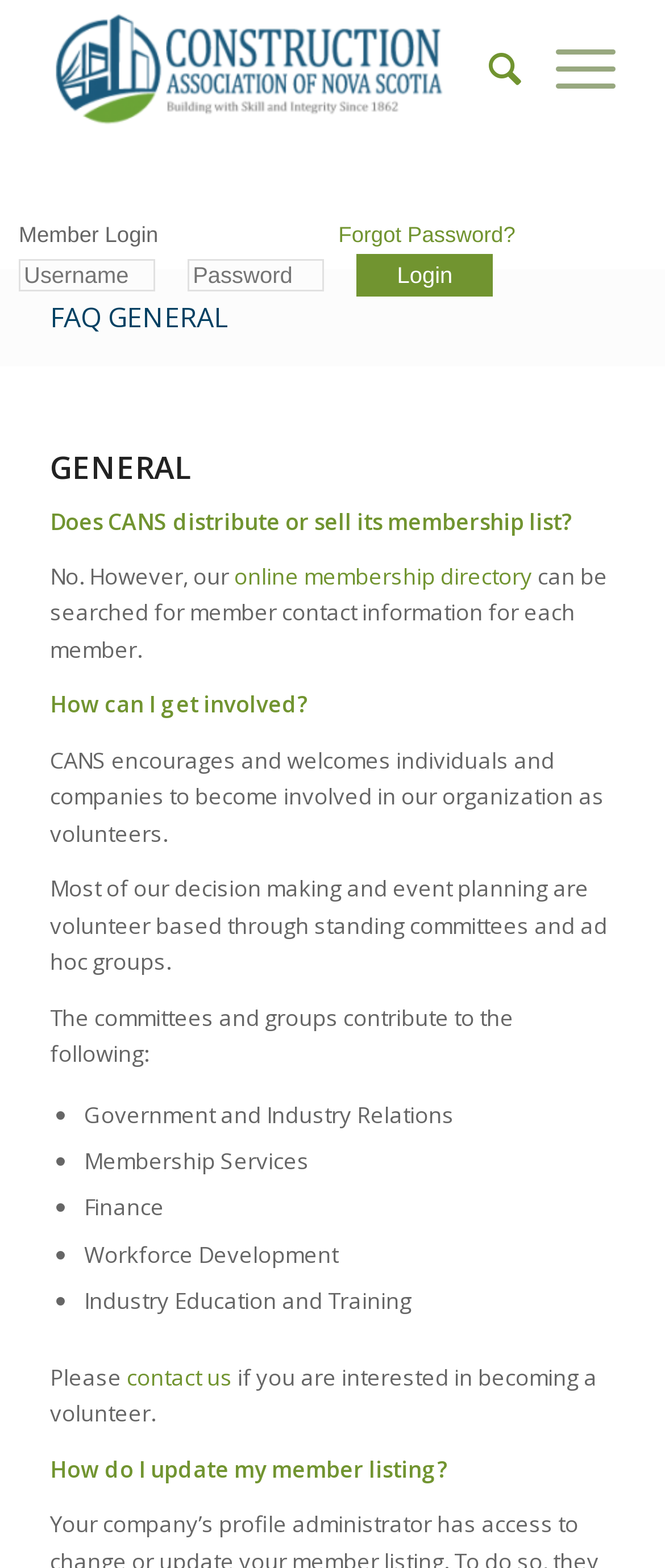How do I update my member listing?
Use the image to give a comprehensive and detailed response to the question.

The webpage does not provide a direct answer to this question, but it does ask the question 'How do I update my member listing?' in the FAQ section, suggesting that the answer may be available elsewhere on the website or through contacting CANS directly.